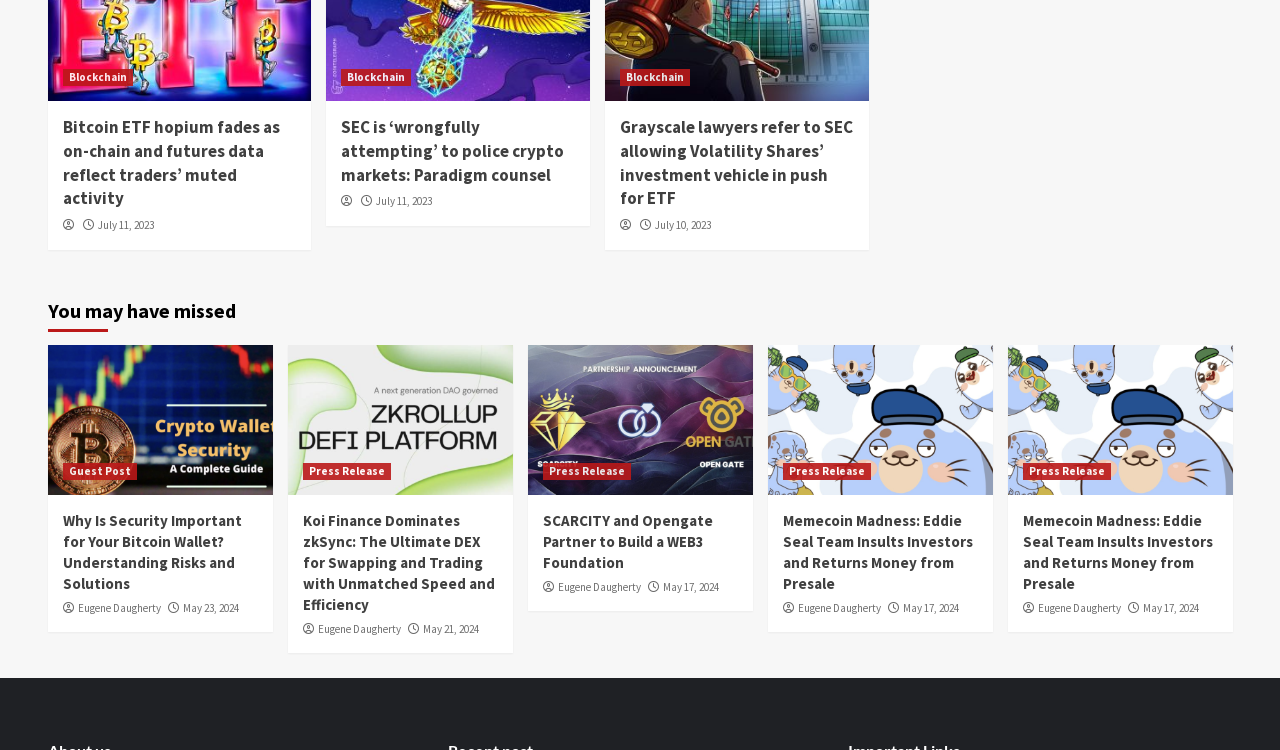Locate the bounding box coordinates of the clickable part needed for the task: "Read the article about Bitcoin ETF hopium".

[0.049, 0.155, 0.232, 0.282]